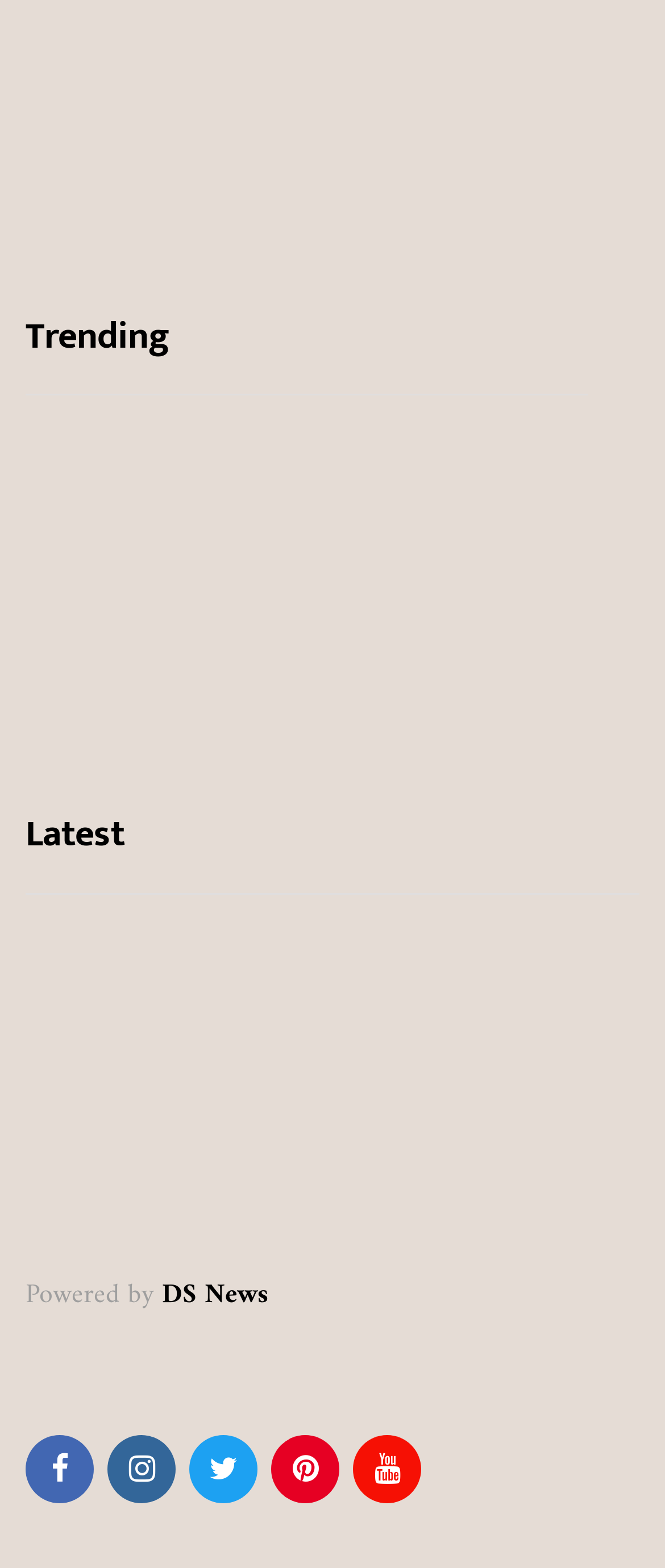Indicate the bounding box coordinates of the clickable region to achieve the following instruction: "Learn about 'Best Popeyes Menu Items'."

[0.038, 0.426, 0.885, 0.475]